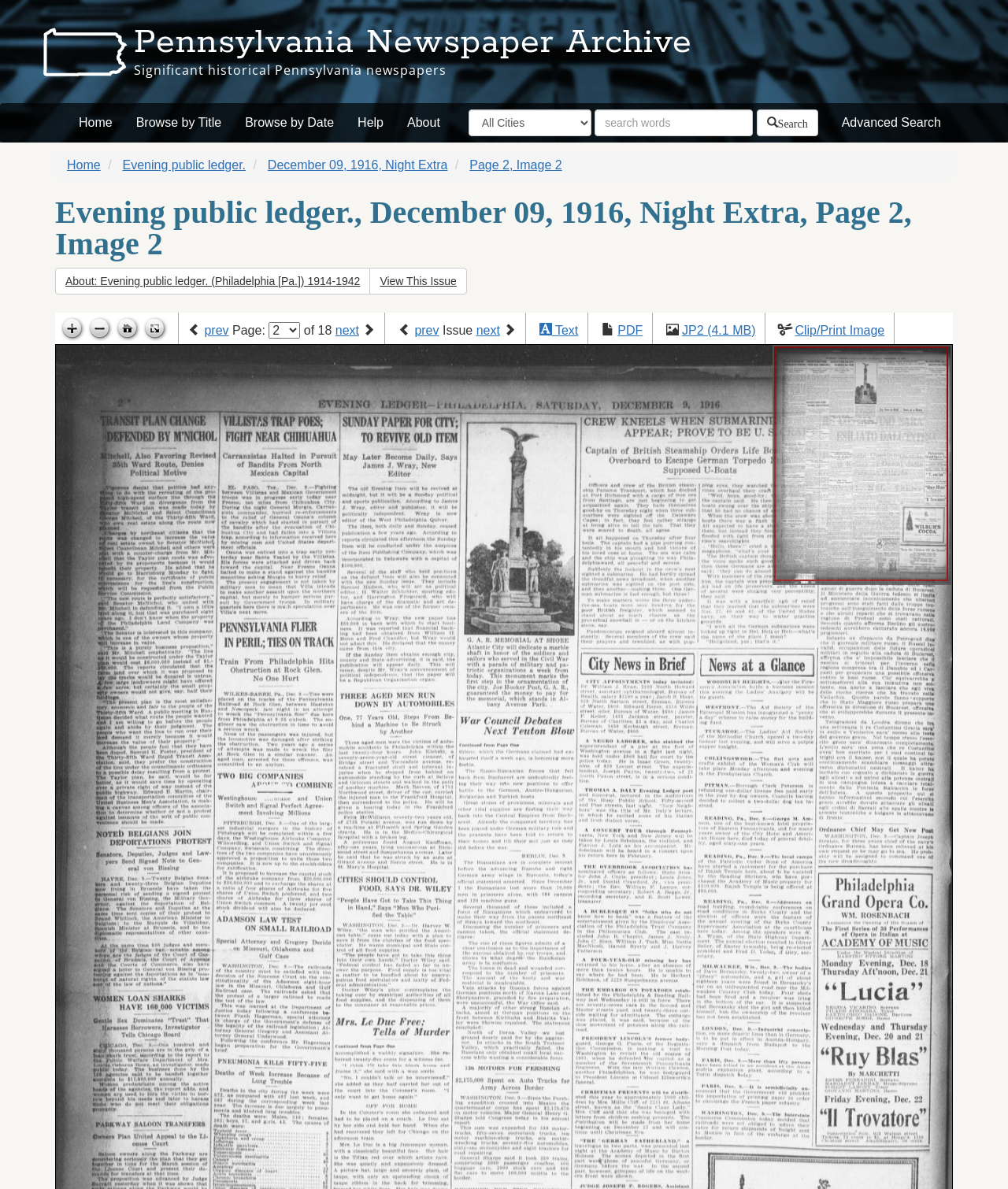Indicate the bounding box coordinates of the element that needs to be clicked to satisfy the following instruction: "Search for historical Pennsylvania newspapers". The coordinates should be four float numbers between 0 and 1, i.e., [left, top, right, bottom].

[0.59, 0.092, 0.747, 0.114]